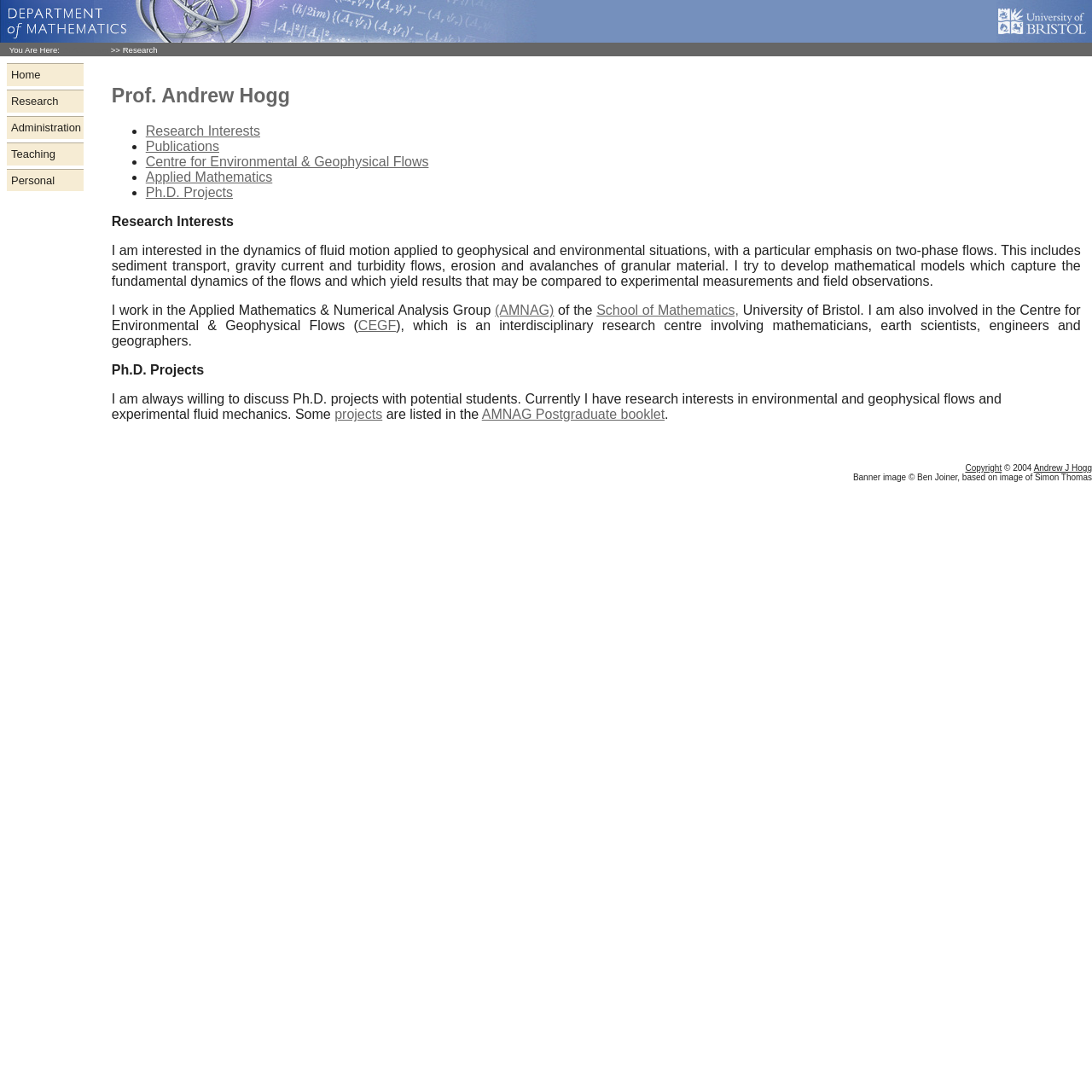Predict the bounding box coordinates for the UI element described as: "Dr A.J. Hogg". The coordinates should be four float numbers between 0 and 1, presented as [left, top, right, bottom].

[0.057, 0.041, 0.099, 0.05]